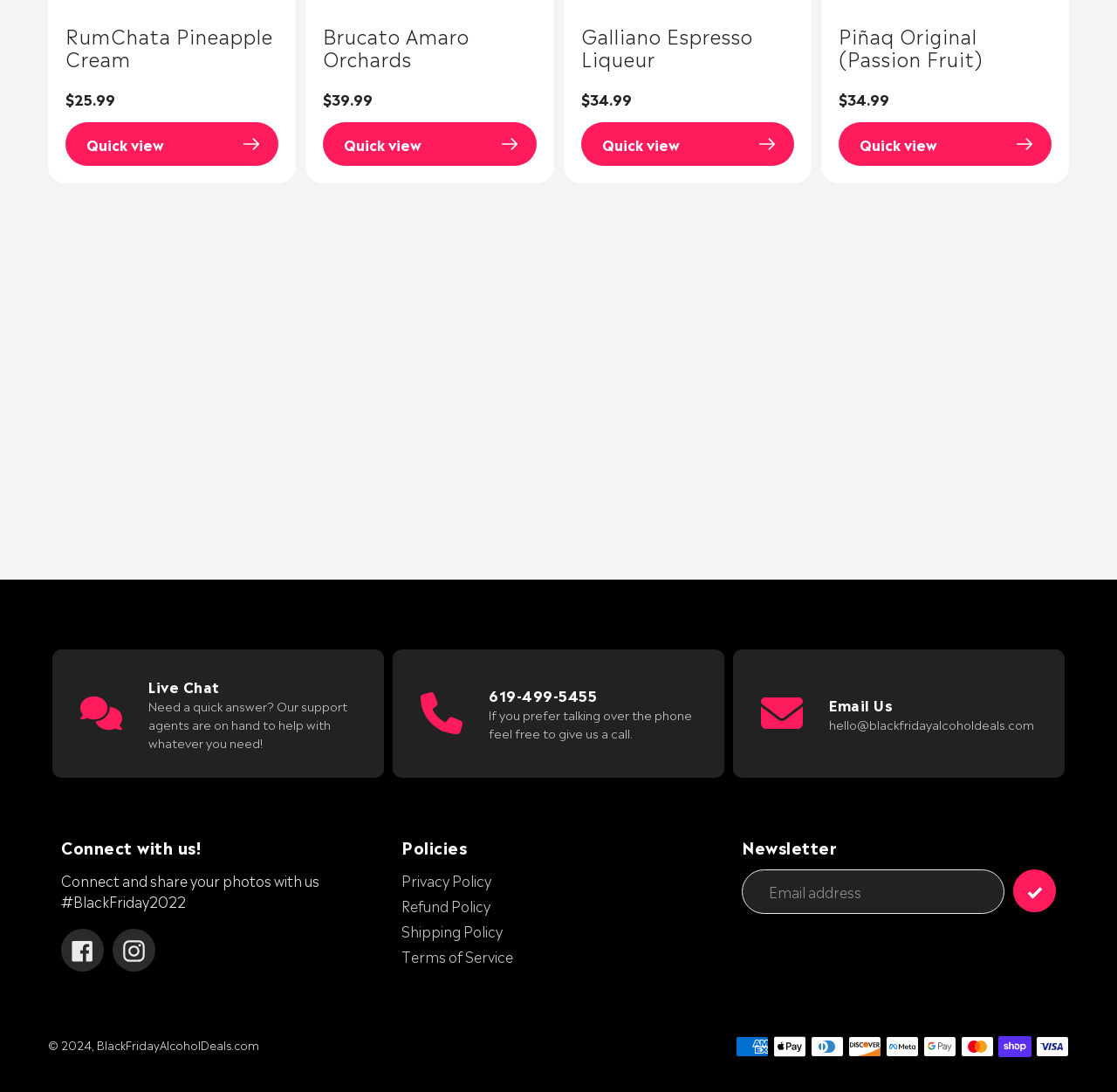What social media platforms can I connect with the website on?
Please answer the question with as much detail as possible using the screenshot.

The website provides links to connect with them on social media platforms, specifically Facebook and Instagram, which can be found in the 'Connect with us!' section.